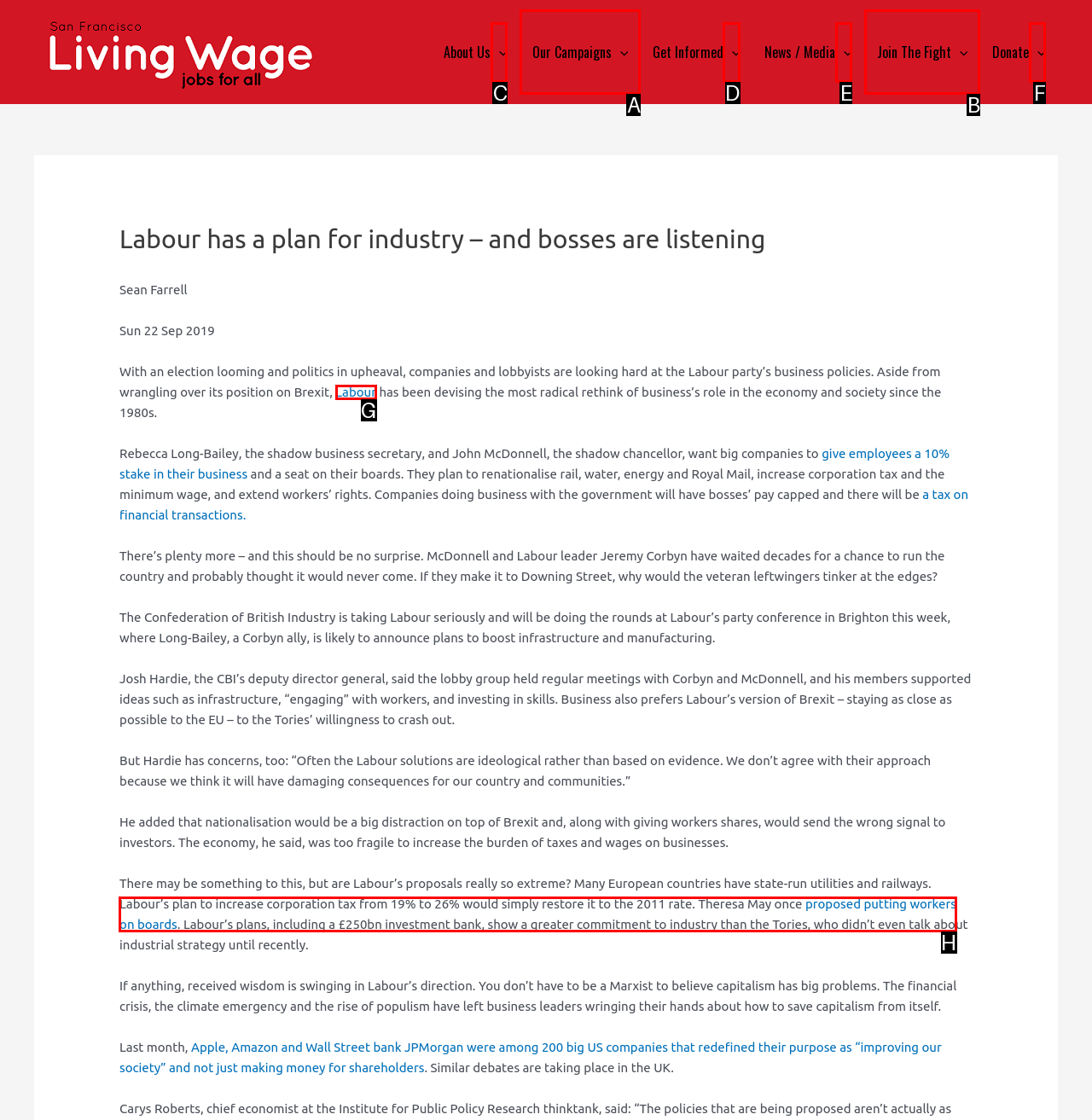Which lettered option should I select to achieve the task: Click the link to proposed putting workers on boards according to the highlighted elements in the screenshot?

H